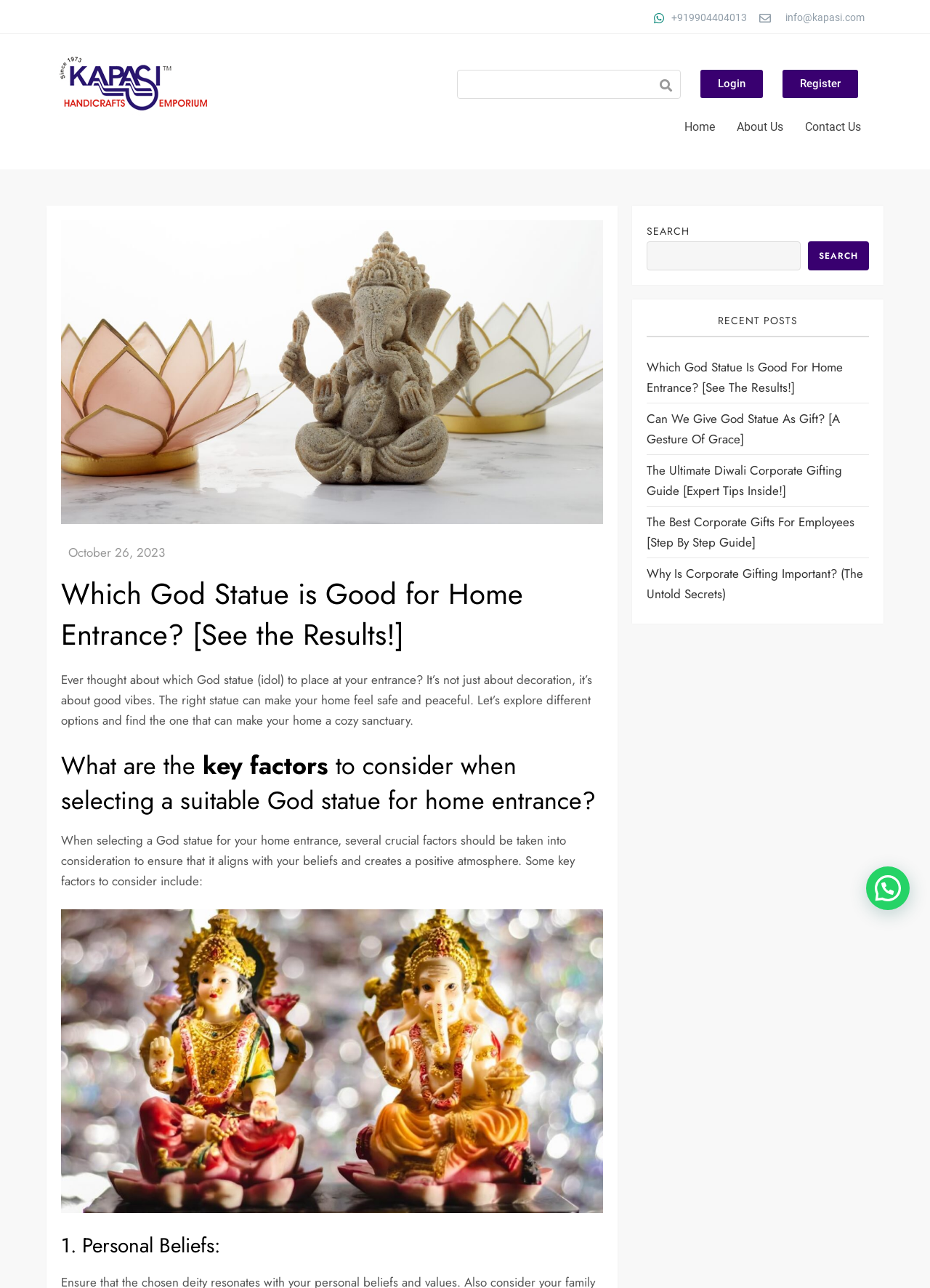Find and specify the bounding box coordinates that correspond to the clickable region for the instruction: "search for something".

[0.696, 0.187, 0.861, 0.21]